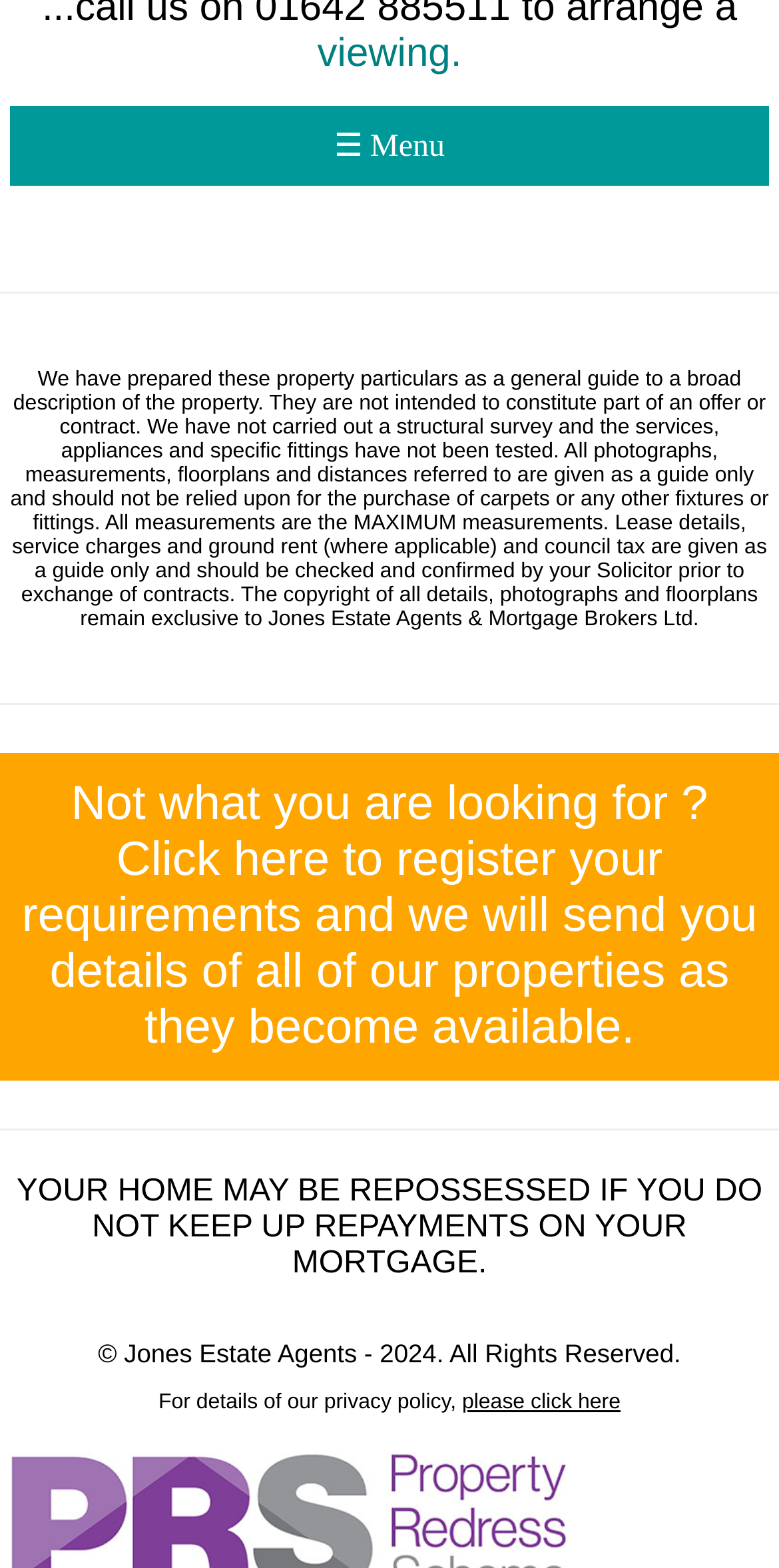Identify the bounding box for the UI element described as: "please click here". The coordinates should be four float numbers between 0 and 1, i.e., [left, top, right, bottom].

[0.593, 0.887, 0.797, 0.902]